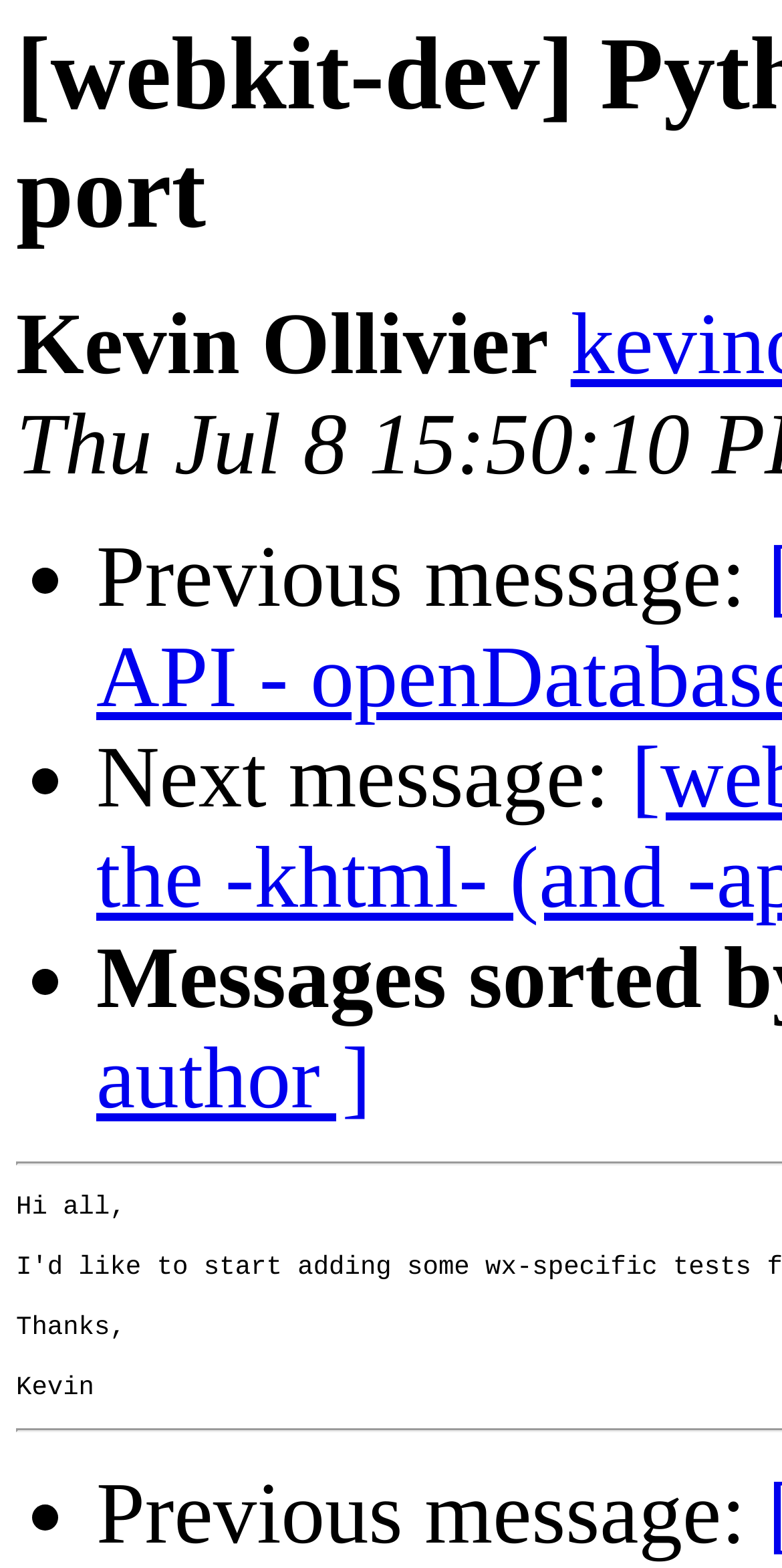Explain in detail what is displayed on the webpage.

The webpage appears to be a discussion thread or a mailing list archive. At the top, there is a title or header that reads "[webkit-dev] Python-based unit tests for wx port". Below this title, there is a section that displays the author's name, "Kevin Ollivier", which is positioned near the top-left corner of the page.

The main content of the page is organized as a list of messages, each denoted by a bullet point (•) marker. There are at least four messages on the page, with the first message starting below the author's name. Each message has a label that indicates its position in the thread, such as "Previous message:" or "Next message:". These labels are positioned to the right of the bullet point markers.

The messages are stacked vertically, with each subsequent message appearing below the previous one. The last message on the page is located near the bottom of the page, with its label "Previous message:" positioned near the bottom-left corner.